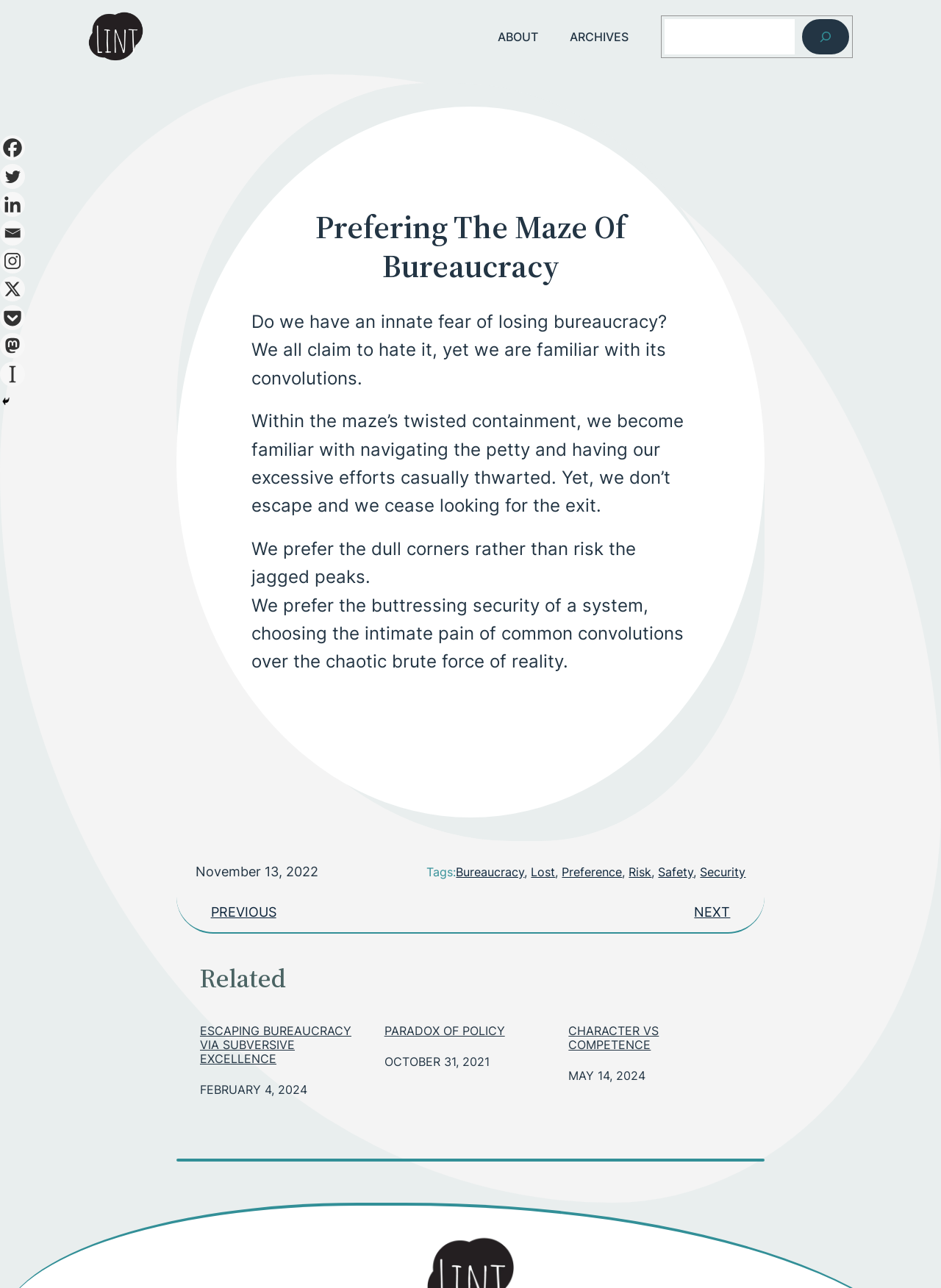Determine the bounding box for the UI element as described: "Escaping Bureaucracy via Subversive Excellence". The coordinates should be represented as four float numbers between 0 and 1, formatted as [left, top, right, bottom].

[0.212, 0.795, 0.396, 0.828]